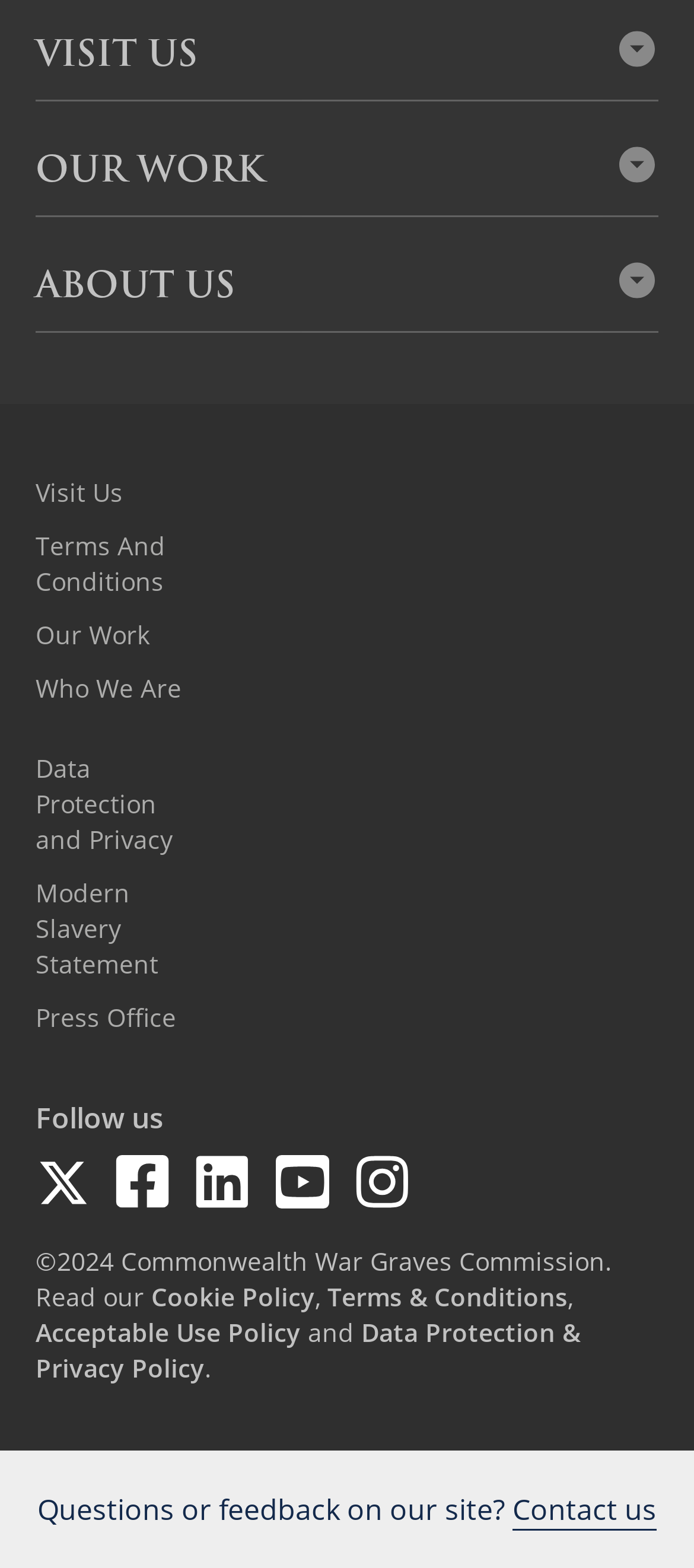Determine the bounding box coordinates for the area that needs to be clicked to fulfill this task: "Find war dead". The coordinates must be given as four float numbers between 0 and 1, i.e., [left, top, right, bottom].

[0.051, 0.008, 0.949, 0.044]